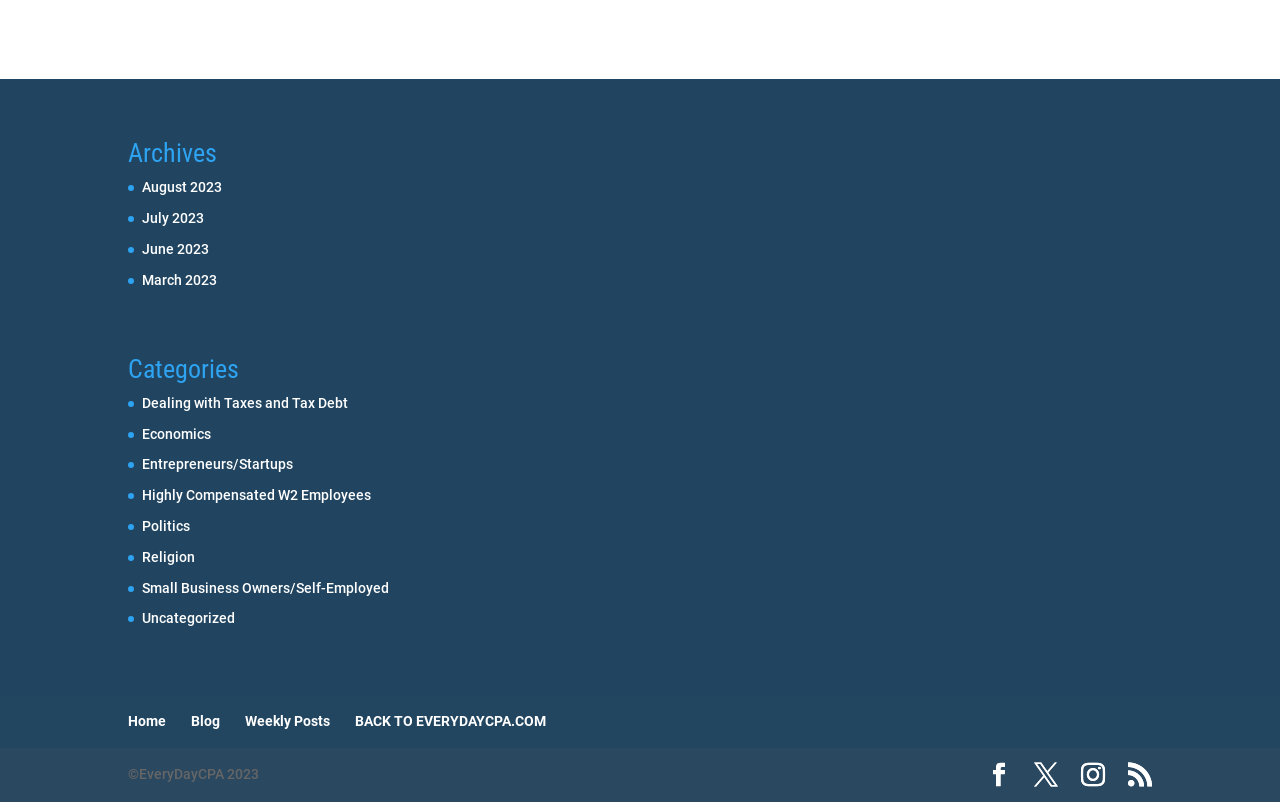Determine the bounding box for the UI element that matches this description: "Uncategorized".

[0.111, 0.761, 0.184, 0.781]